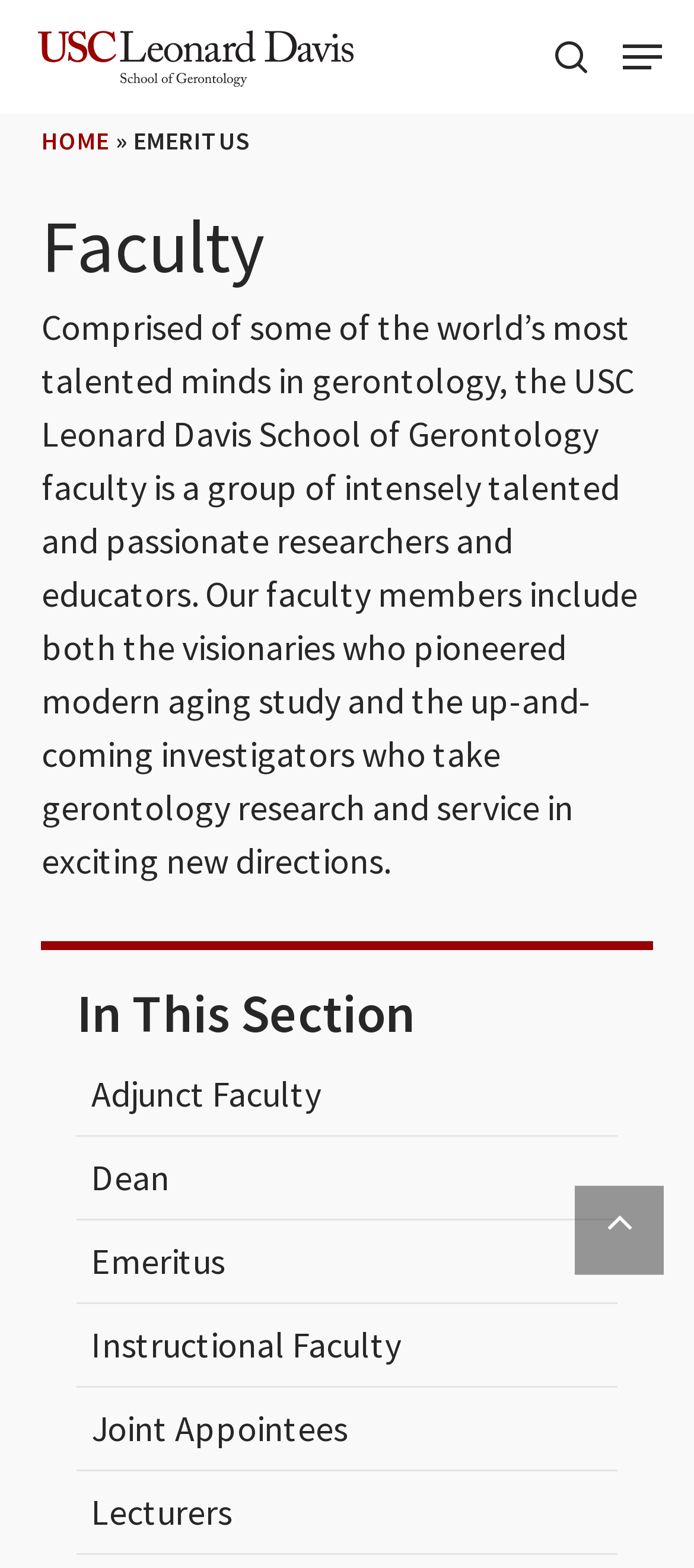Given the element description Close Search, specify the bounding box coordinates of the corresponding UI element in the format (top-left x, top-left y, bottom-right x, bottom-right y). All values must be between 0 and 1.

[0.871, 0.099, 0.932, 0.118]